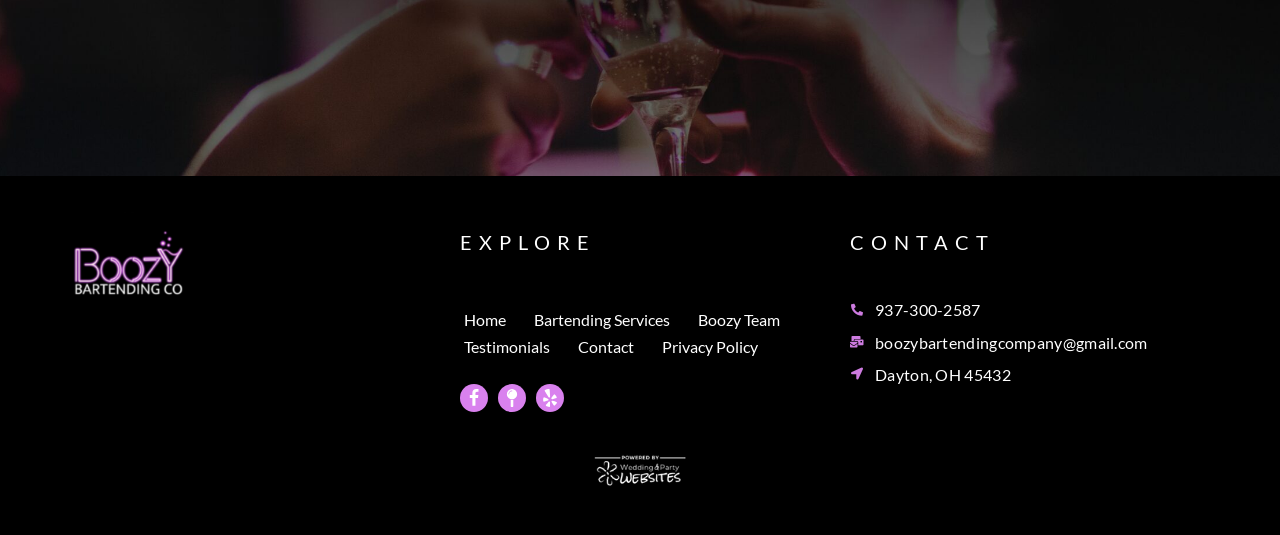Specify the bounding box coordinates of the area to click in order to follow the given instruction: "Check the address."

[0.684, 0.682, 0.79, 0.717]